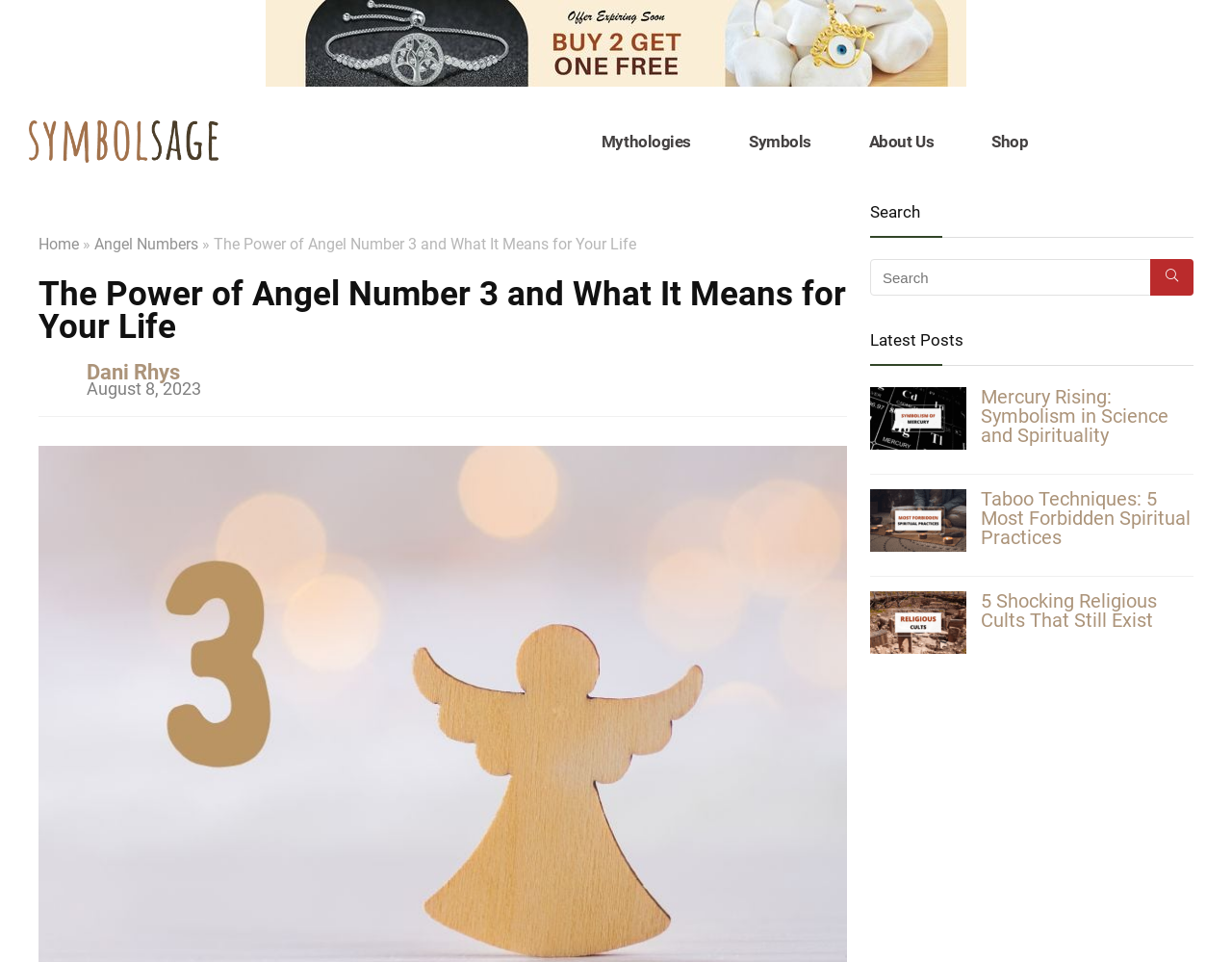Locate the bounding box coordinates of the clickable region to complete the following instruction: "Visit the 'About Us' page."

[0.69, 0.115, 0.774, 0.179]